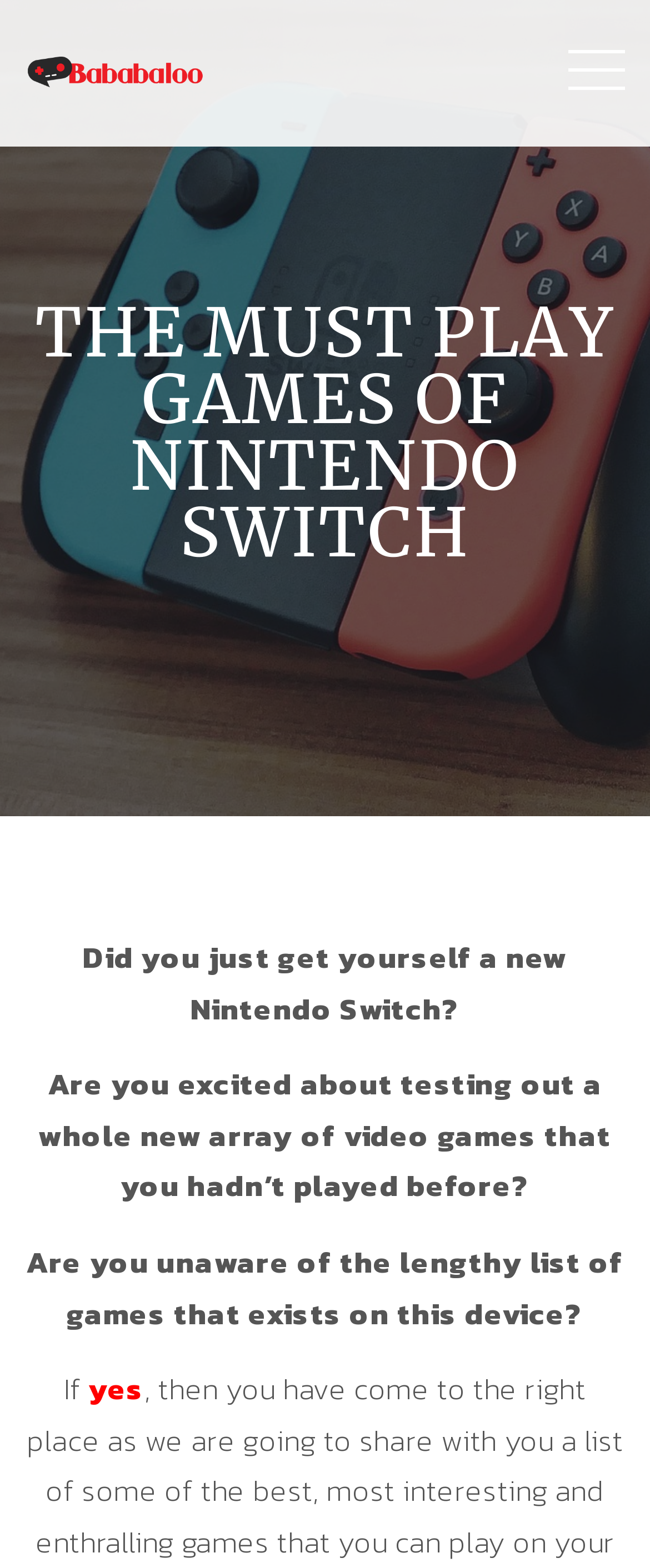Extract the main heading from the webpage content.

THE MUST PLAY GAMES OF NINTENDO SWITCH